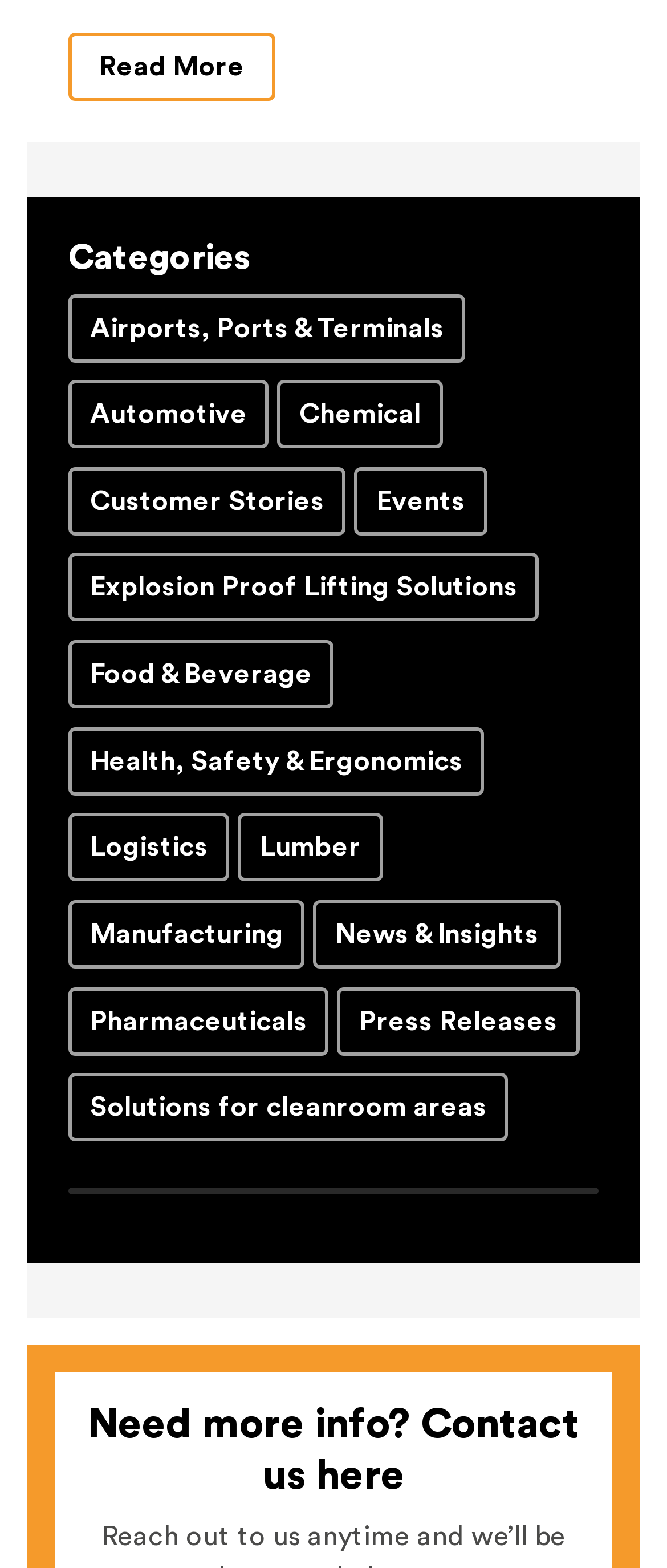Determine the bounding box coordinates of the region to click in order to accomplish the following instruction: "Learn about Explosion Proof Lifting Solutions". Provide the coordinates as four float numbers between 0 and 1, specifically [left, top, right, bottom].

[0.103, 0.353, 0.808, 0.397]